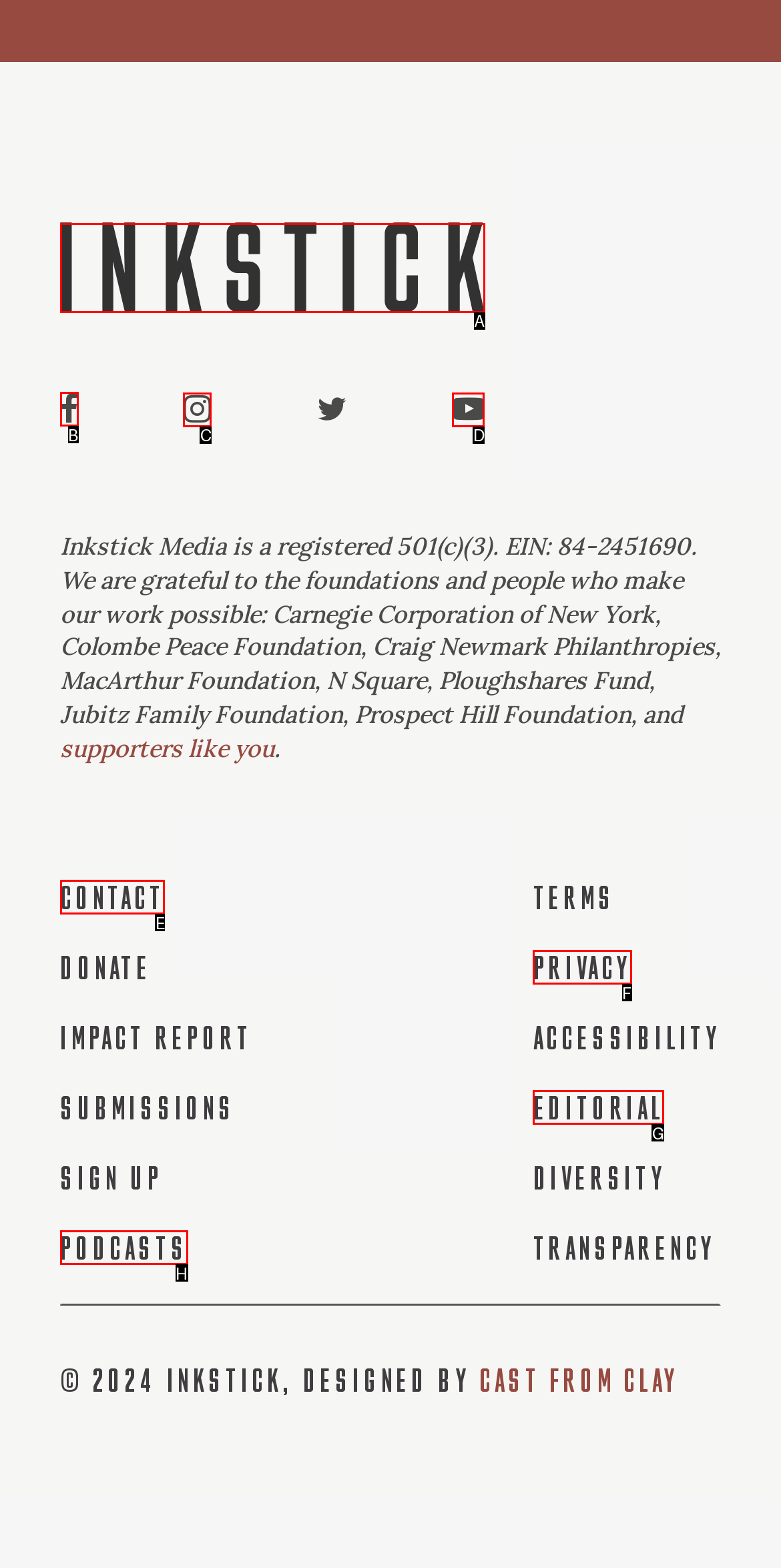To complete the task: Visit facebook page, select the appropriate UI element to click. Respond with the letter of the correct option from the given choices.

B